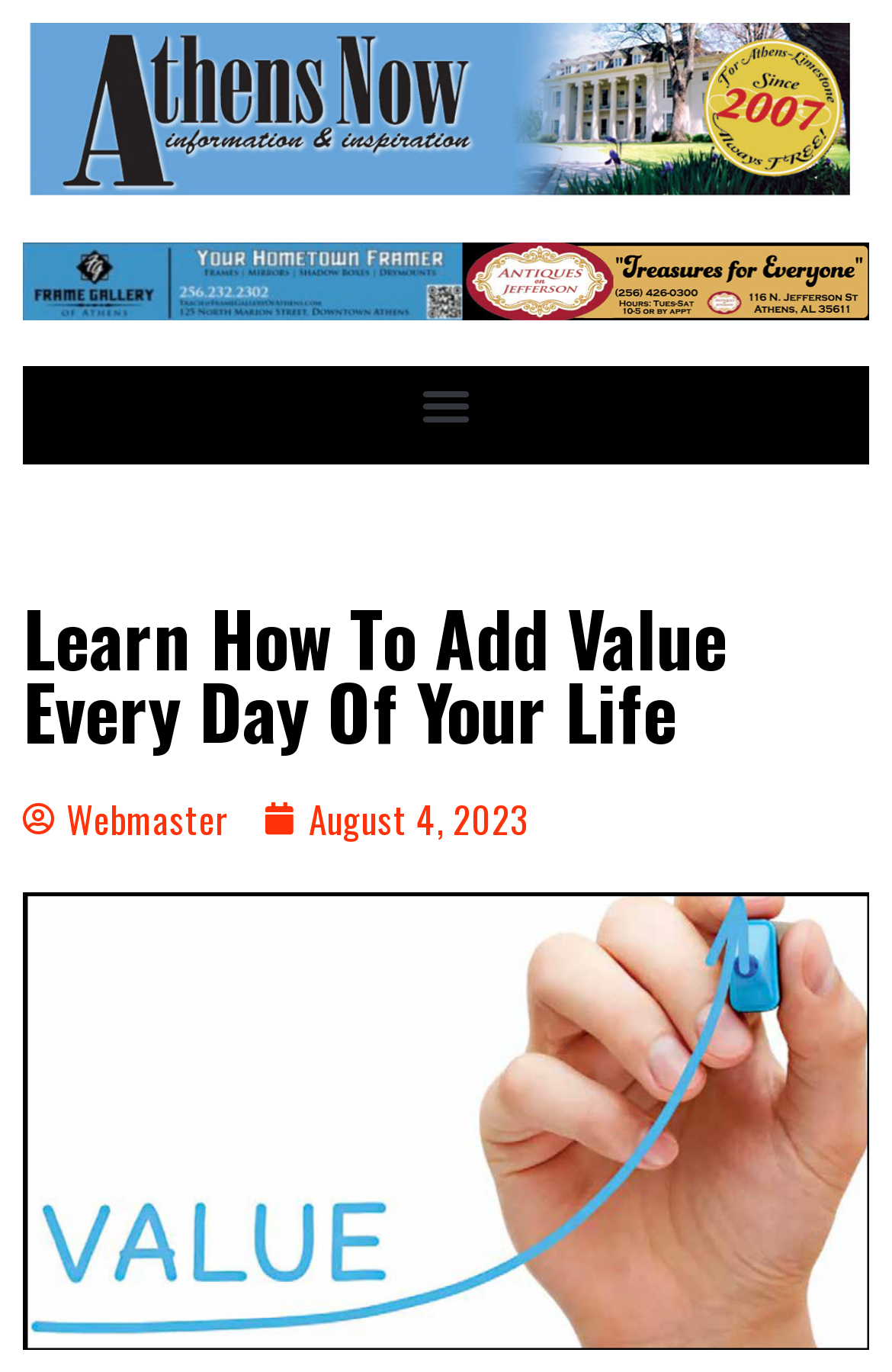Find the bounding box coordinates for the UI element that matches this description: "August 4, 2023".

[0.297, 0.579, 0.592, 0.617]